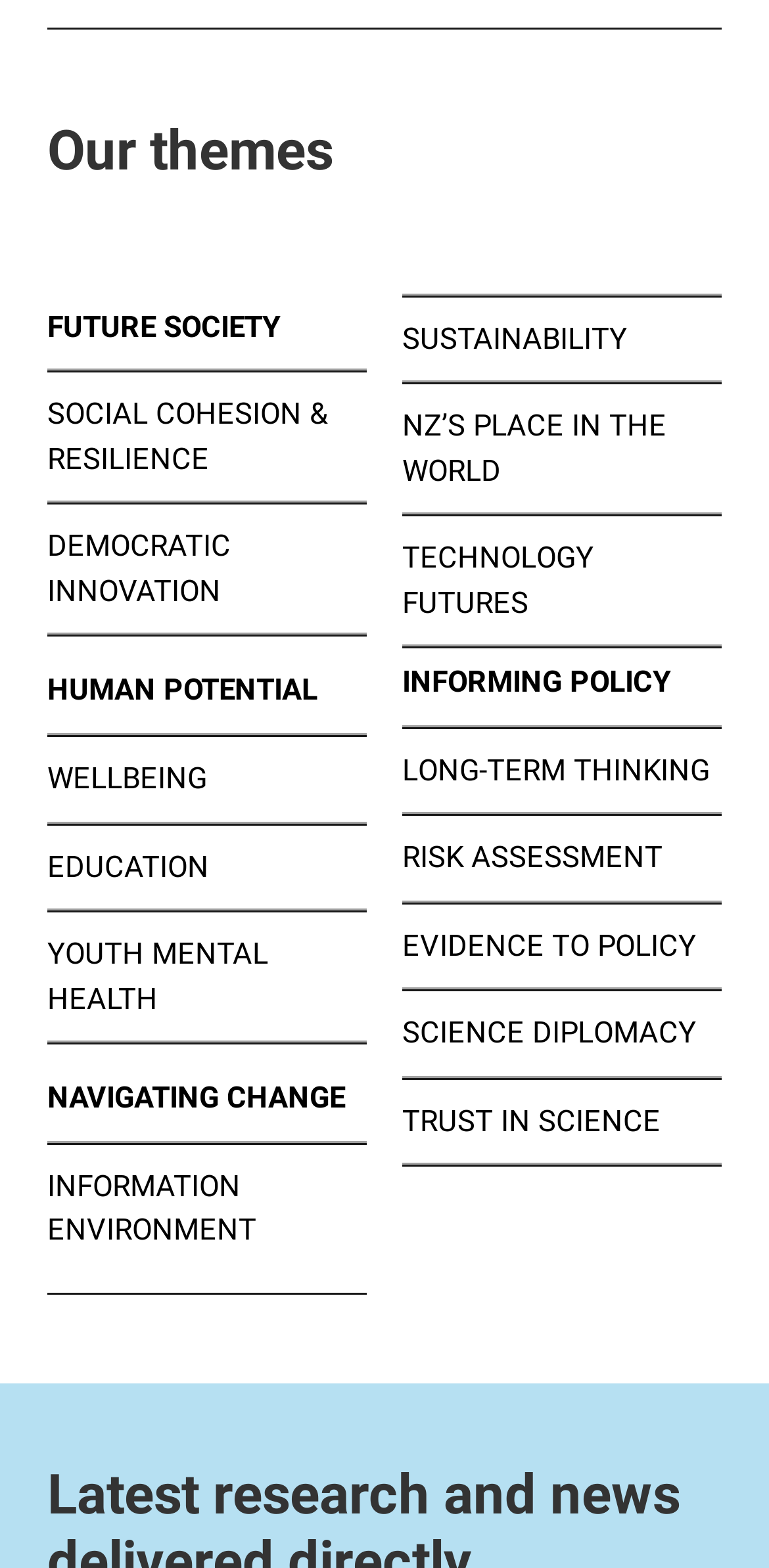Use a single word or phrase to answer the question: How many separators are there?

15